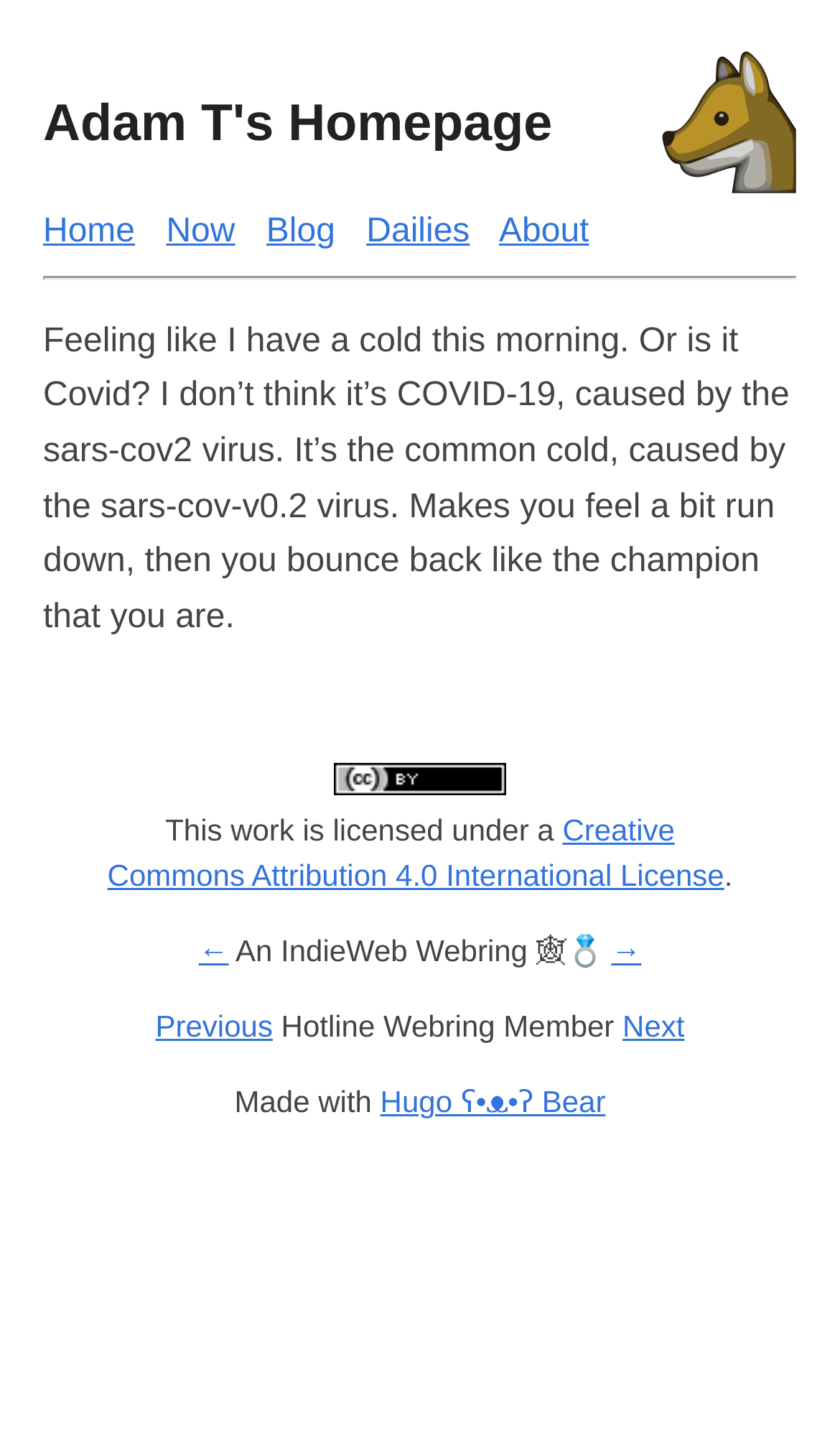What is the name of the tool used to make the webpage?
Based on the image, answer the question in a detailed manner.

The name of the tool used to make the webpage is obtained from the link element 'Hugo ʕ•ᴥ•ʔ Bear' which is located in the content information section of the webpage.